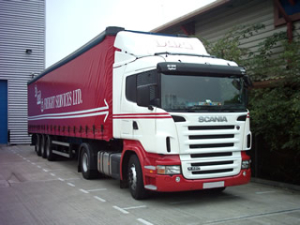Explain in detail what you see in the image.

The image depicts a prominent Scania truck, designed for the logistics and transportation sector, showcasing its striking red and white color scheme. The truck, equipped with a trailer, is parked on a shipping dock, indicating its role in freight forwarding and distribution. This visual reflects the significance of less than truckload (LTL) shipping, which is highlighted in the accompanying text discussing its growing importance in warehousing and distribution strategies. The truck's branding suggests it might belong to a specific logistics company, representing the evolving landscape of freight services that emphasizes strategic partnerships between shippers and carriers for improved efficiency and service quality.